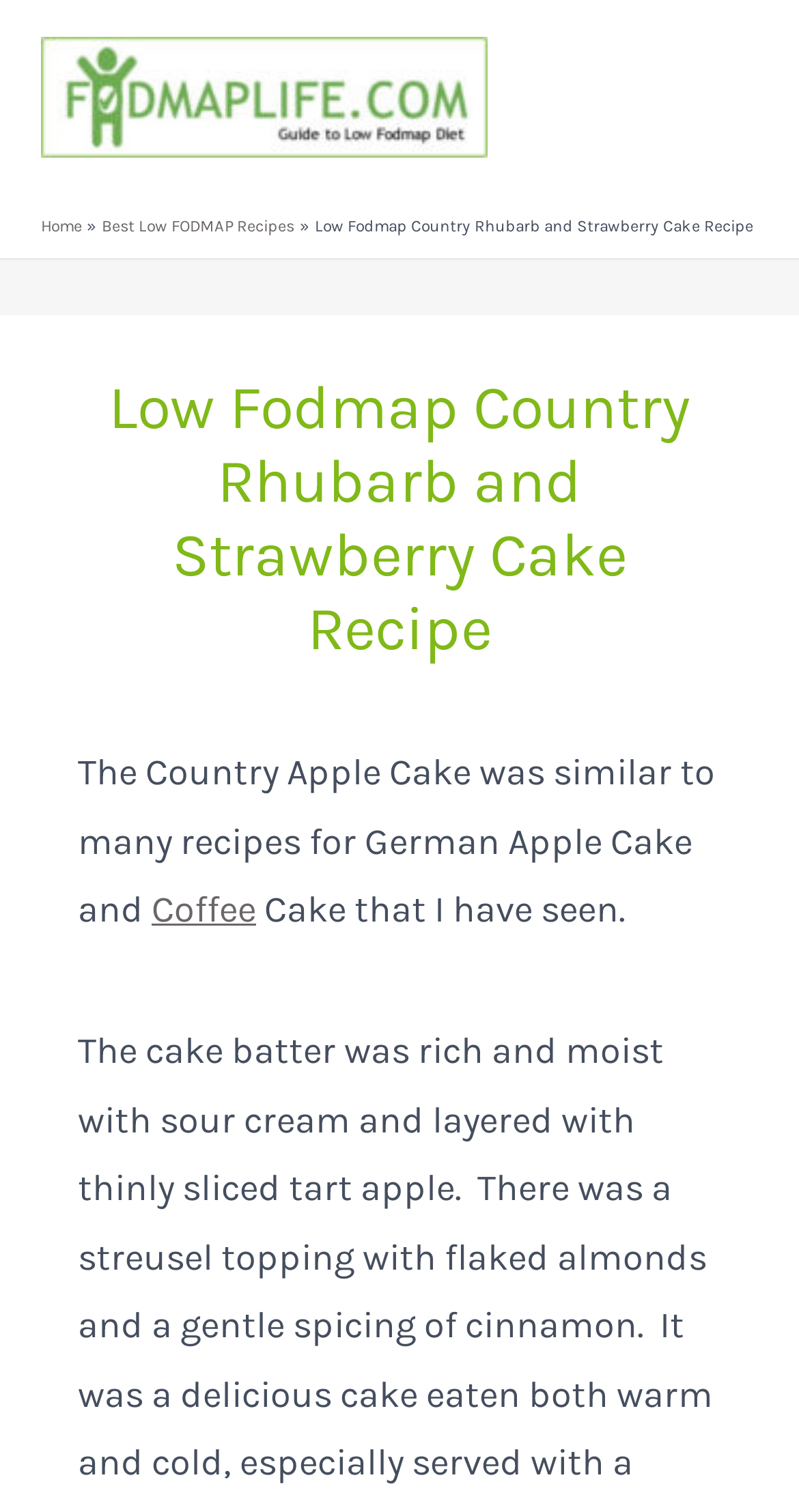Provide a brief response to the question using a single word or phrase: 
Is there a link to a related topic on the page?

Yes